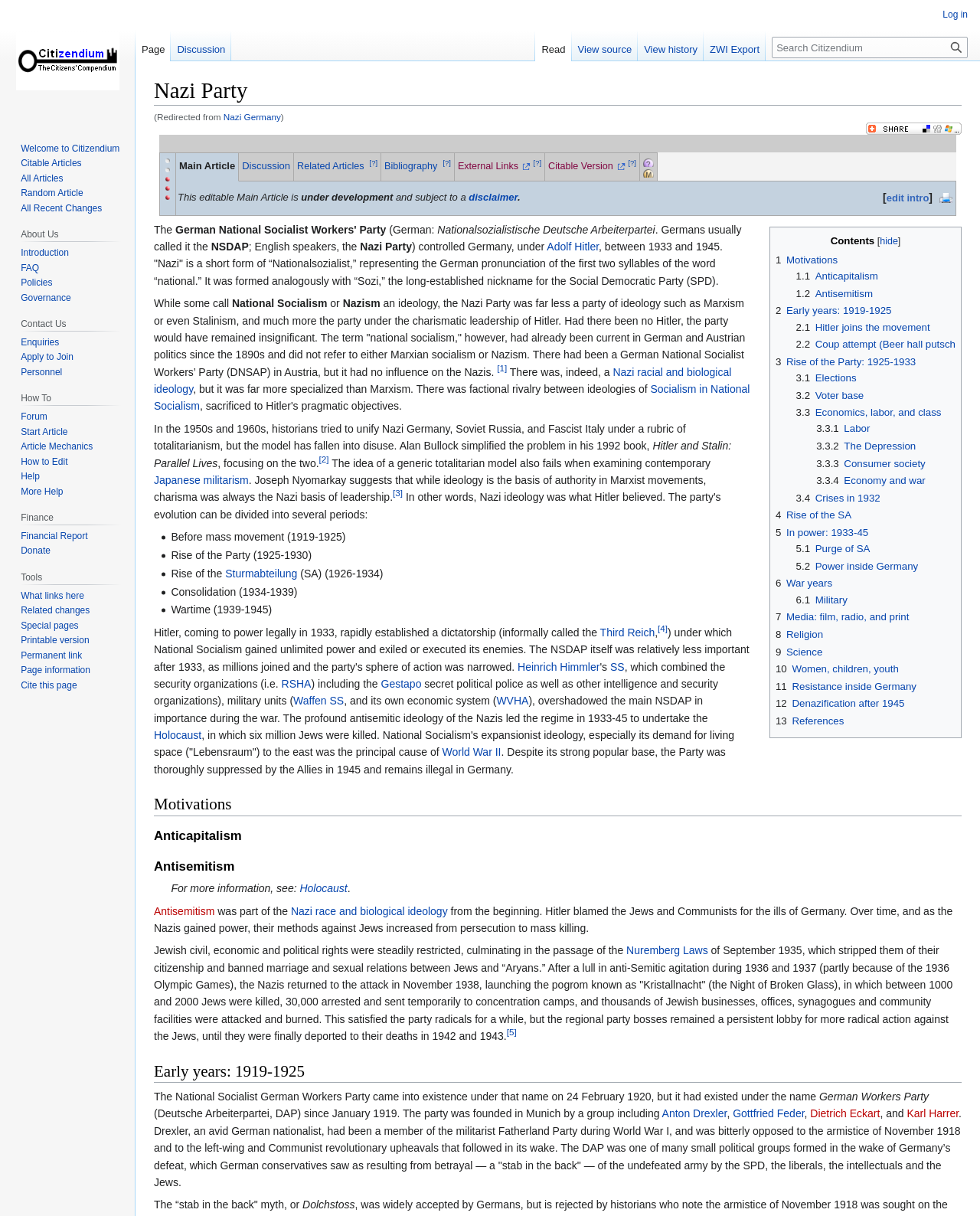What is the status of the main article?
Observe the image and answer the question with a one-word or short phrase response.

Under development